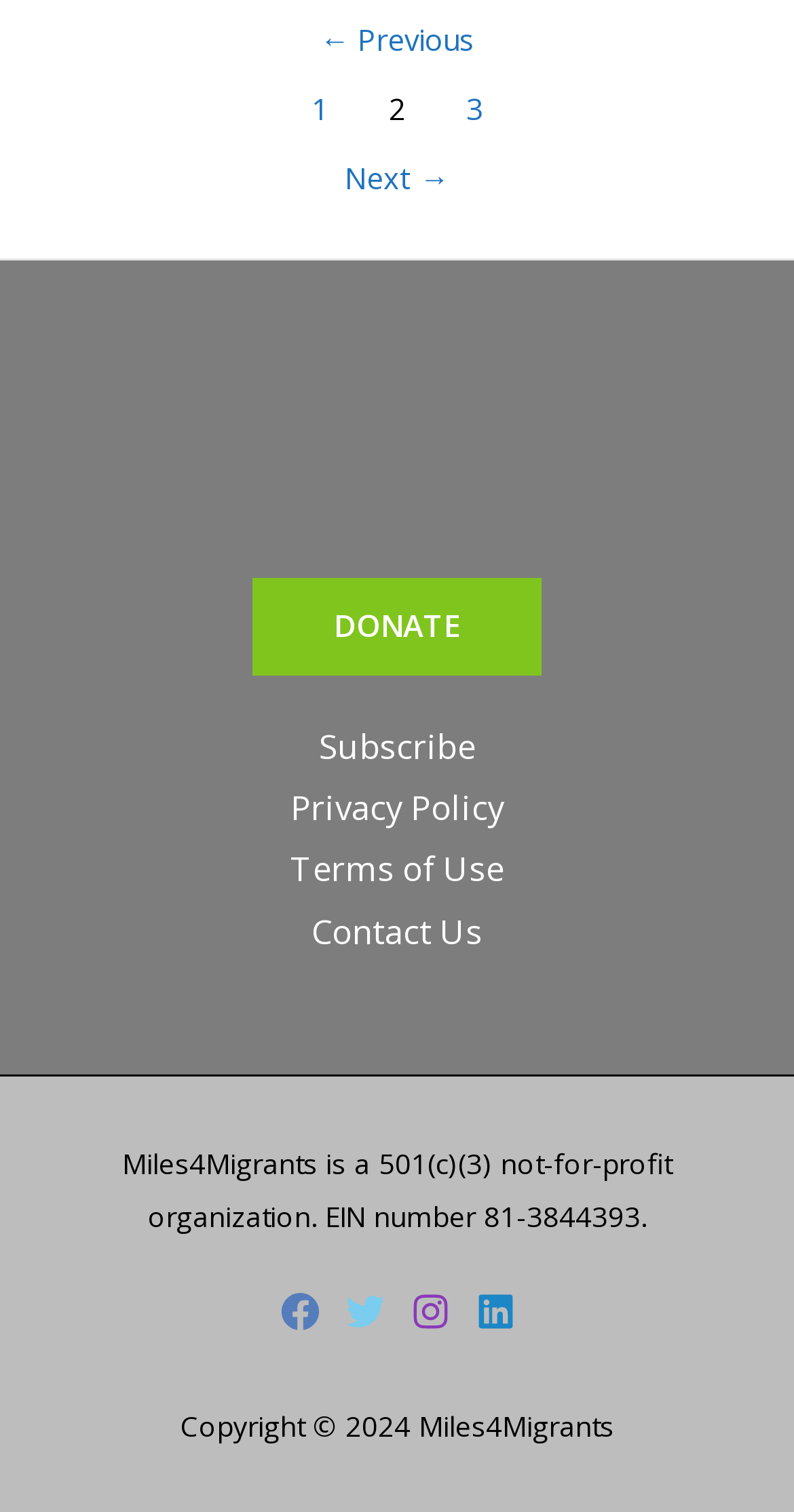Examine the image carefully and respond to the question with a detailed answer: 
What is the copyright year?

I found the copyright year in the StaticText element with the content 'Copyright © 2024 Miles4Migrants'.